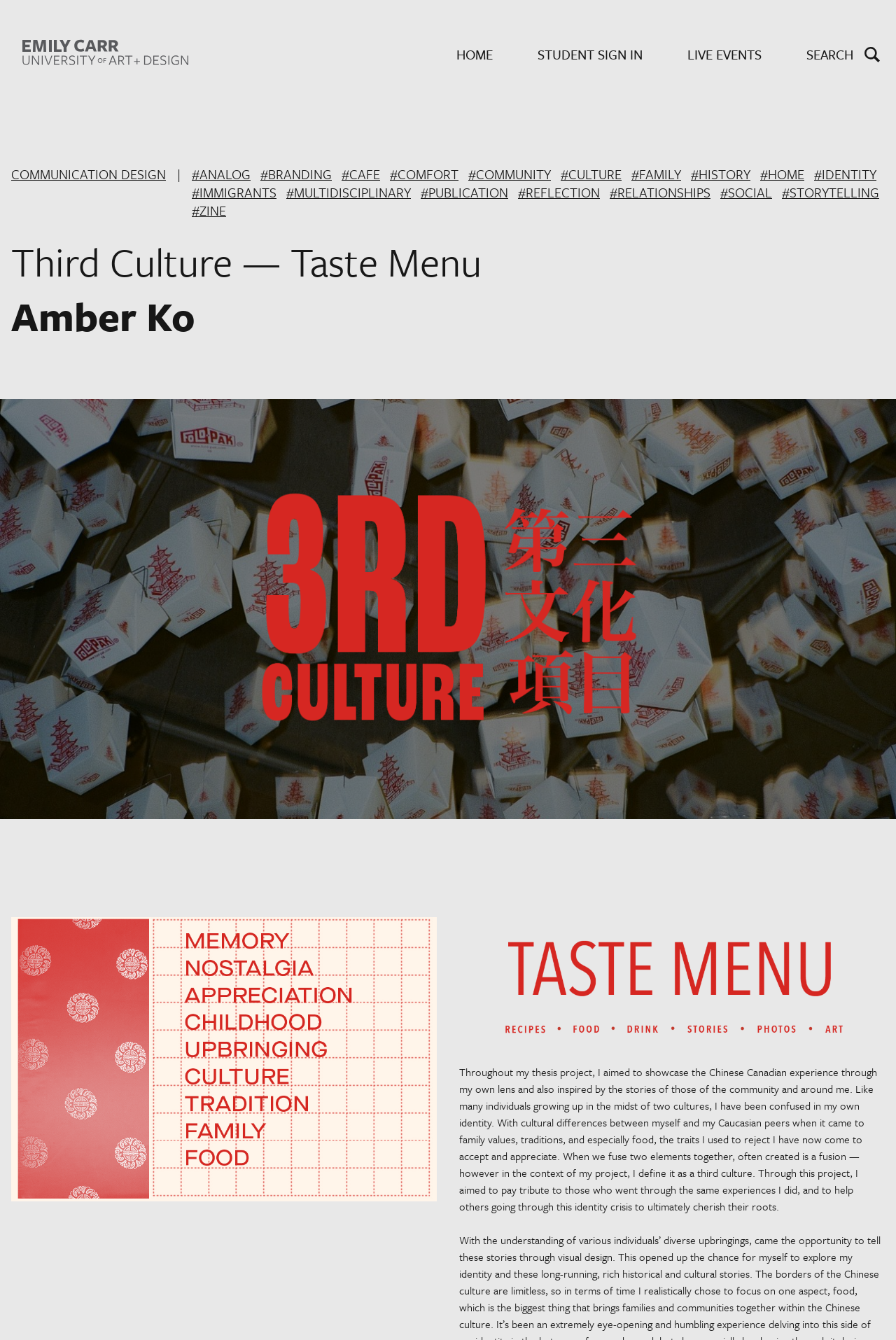Using the given element description, provide the bounding box coordinates (top-left x, top-left y, bottom-right x, bottom-right y) for the corresponding UI element in the screenshot: Student Sign In

[0.6, 0.035, 0.717, 0.046]